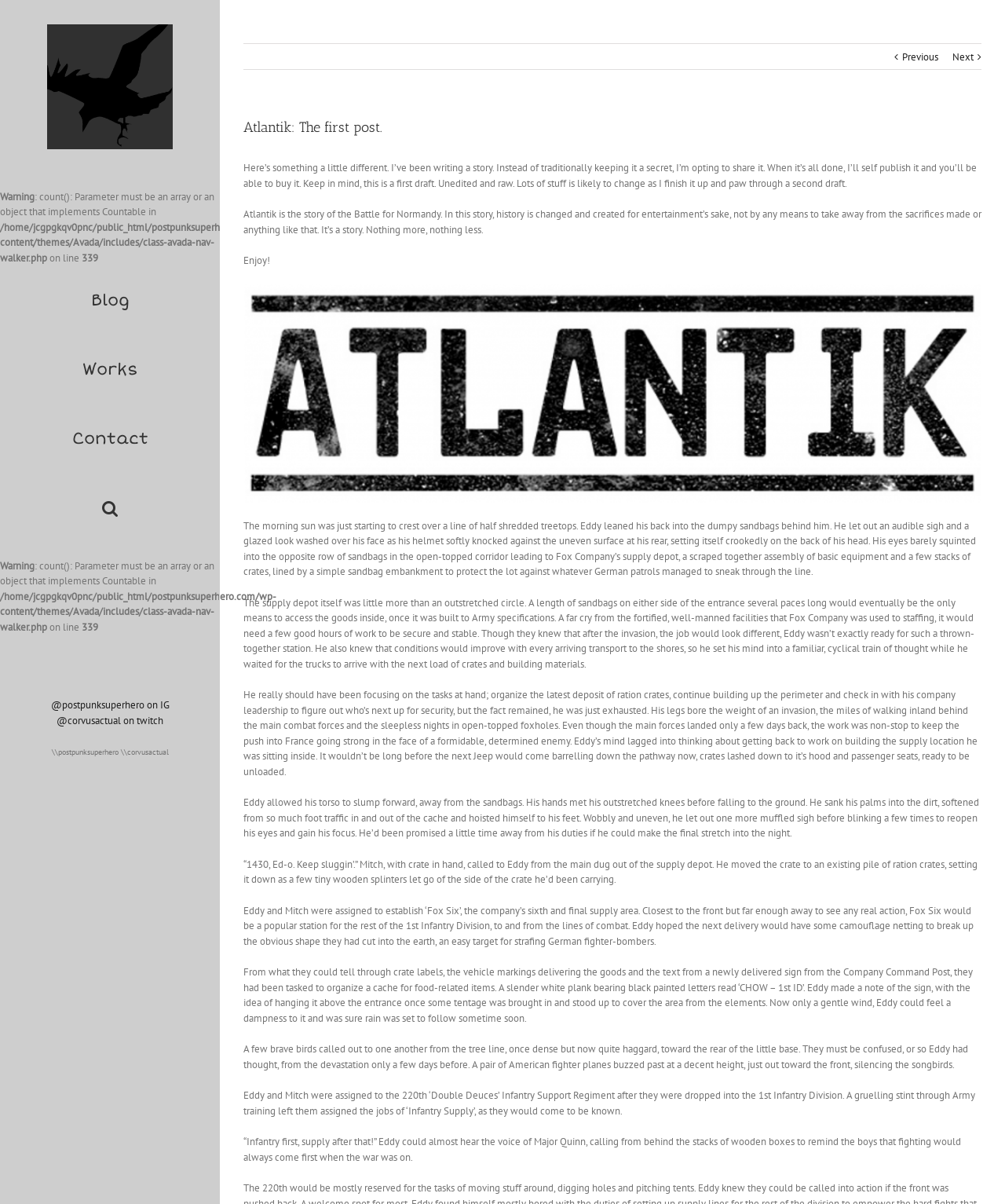Given the description "@corvusactual on twitch", provide the bounding box coordinates of the corresponding UI element.

[0.056, 0.593, 0.162, 0.604]